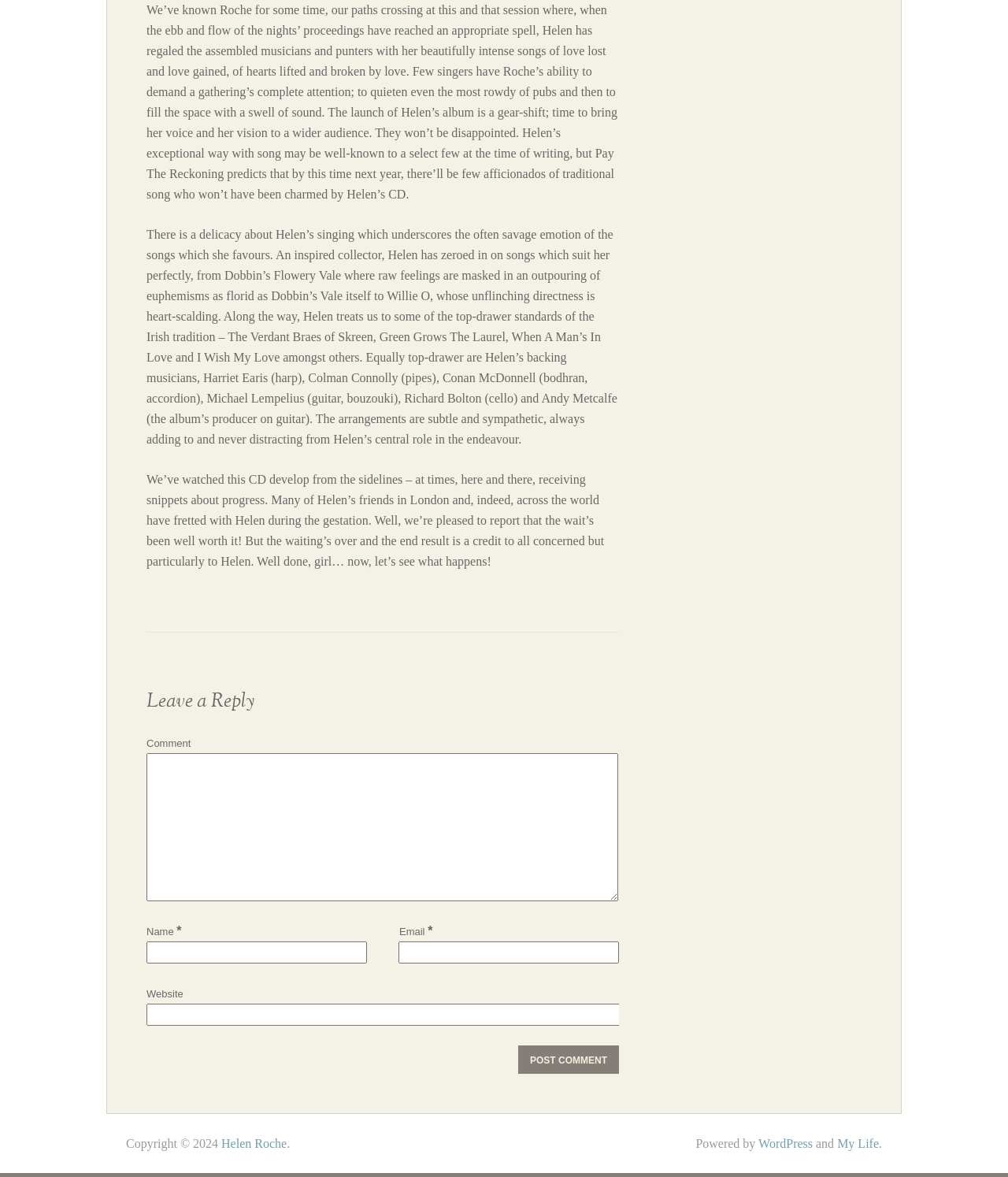Please mark the clickable region by giving the bounding box coordinates needed to complete this instruction: "Click the Post Comment button".

[0.514, 0.888, 0.614, 0.912]